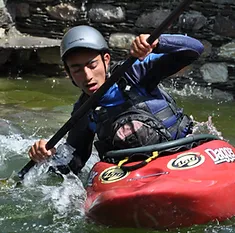What is Laxman's profession?
Please provide a full and detailed response to the question.

The caption states that Laxman joined the lodge's team before any construction was completed and eventually became an independent river guide based in Rishikesh, indicating that his profession is related to guiding people through rivers.